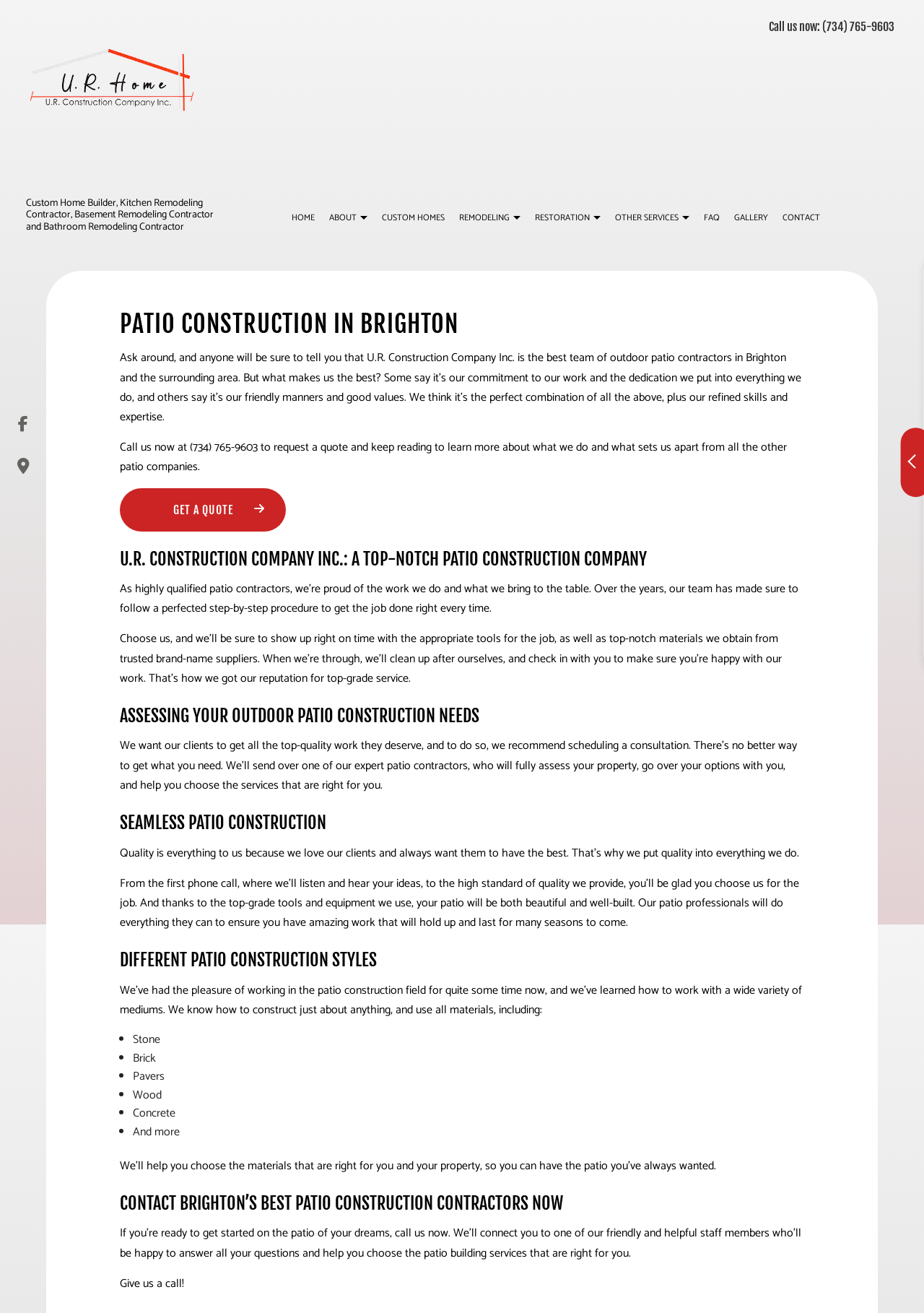Generate a thorough explanation of the webpage's elements.

This webpage is about U.R. Construction, a company that provides patio construction services in Brighton. At the top of the page, there is a logo of the company and a link to call them now with their phone number. Below the logo, there is a navigation menu with links to different sections of the website, including Home, About, Blog, Testimonials, and more.

The main content of the page is divided into several sections. The first section has a heading "PATIO CONSTRUCTION IN BRIGHTON" and describes the company's services and commitment to quality. There is a link to request a quote and a call-to-action button to get a quote.

The next section has a heading "U.R. CONSTRUCTION COMPANY INC.: A TOP-NOTCH PATIO CONSTRUCTION COMPANY" and explains the company's process and what sets them apart from others. This section also mentions the company's reputation for top-grade service.

The following sections have headings "ASSESSING YOUR OUTDOOR PATIO CONSTRUCTION NEEDS", "SEAMLESS PATIO CONSTRUCTION", and "DIFFERENT PATIO CONSTRUCTION STYLES". These sections describe the company's approach to assessing clients' needs, their focus on quality, and their ability to work with different materials and styles.

Throughout the page, there are several links to other sections of the website, including a link to get a quote, a link to the company's Facebook page, and a link to their Google Map location. At the bottom of the page, there is a call-to-action to contact the company to get started on a patio construction project.